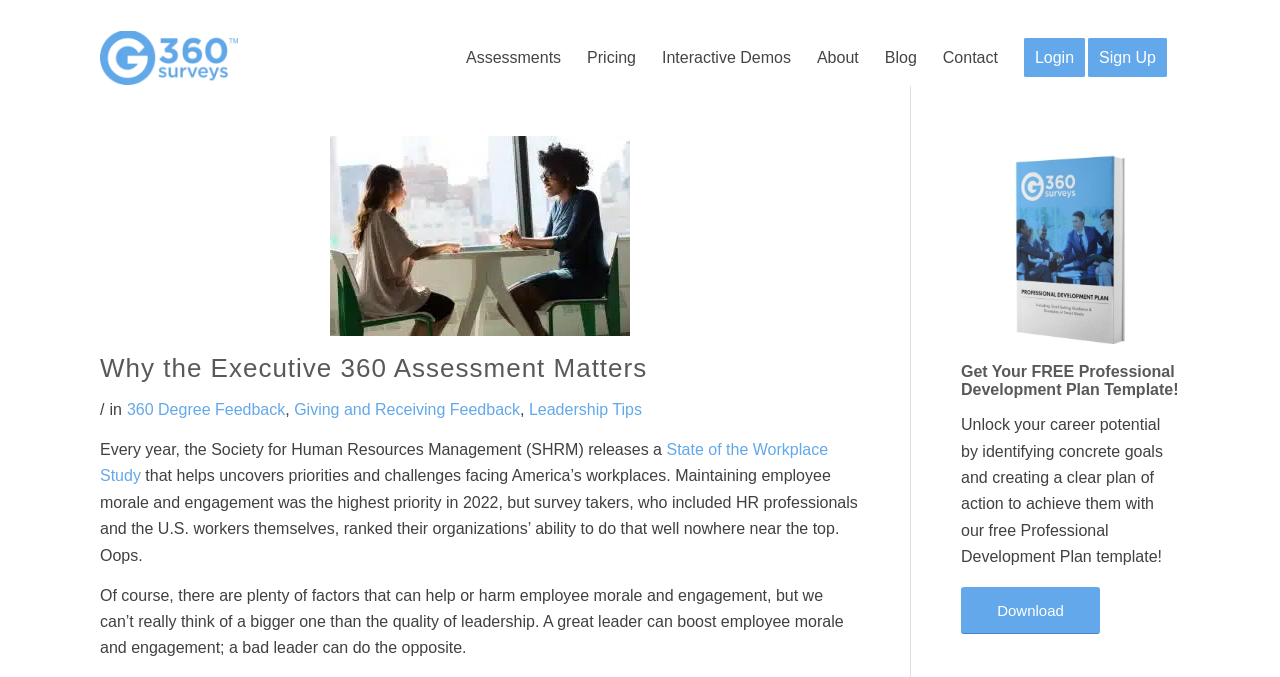Return the bounding box coordinates of the UI element that corresponds to this description: "Giving and Receiving Feedback". The coordinates must be given as four float numbers in the range of 0 and 1, [left, top, right, bottom].

[0.23, 0.592, 0.406, 0.617]